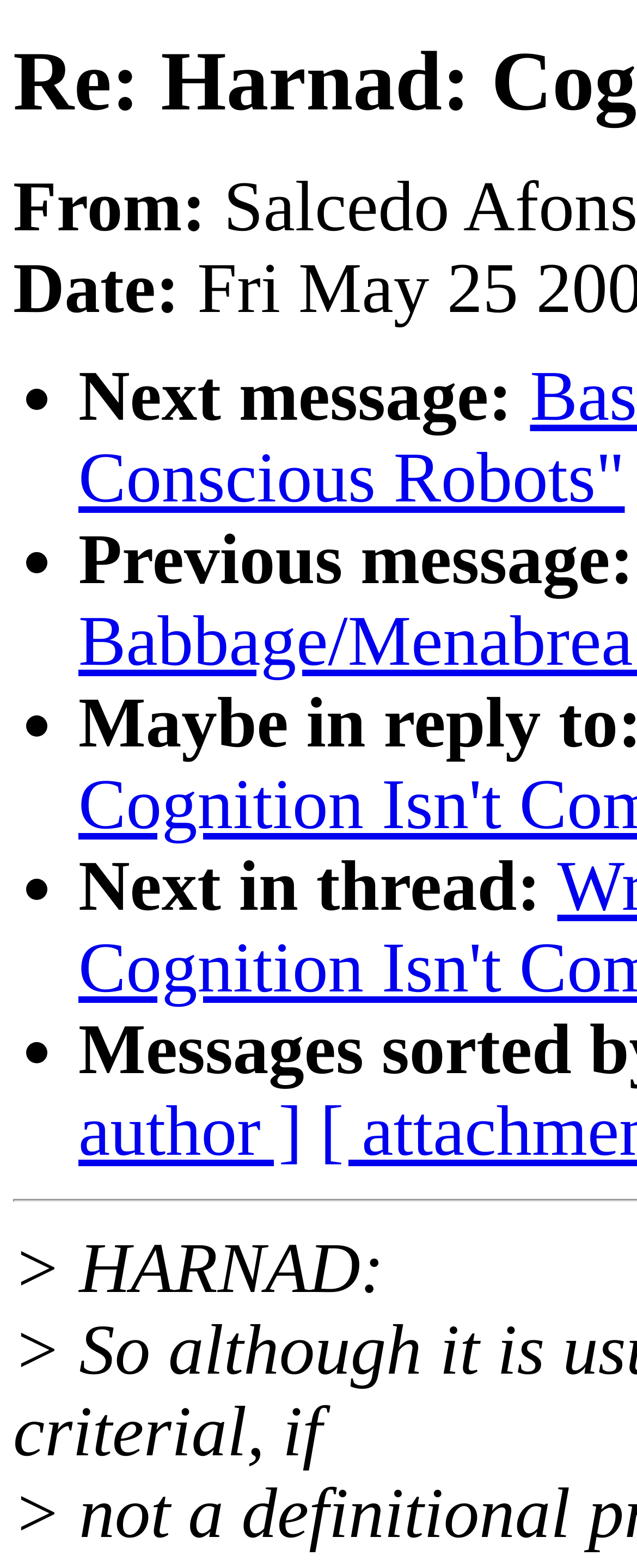How many elements are there in the first row?
Using the visual information, respond with a single word or phrase.

2